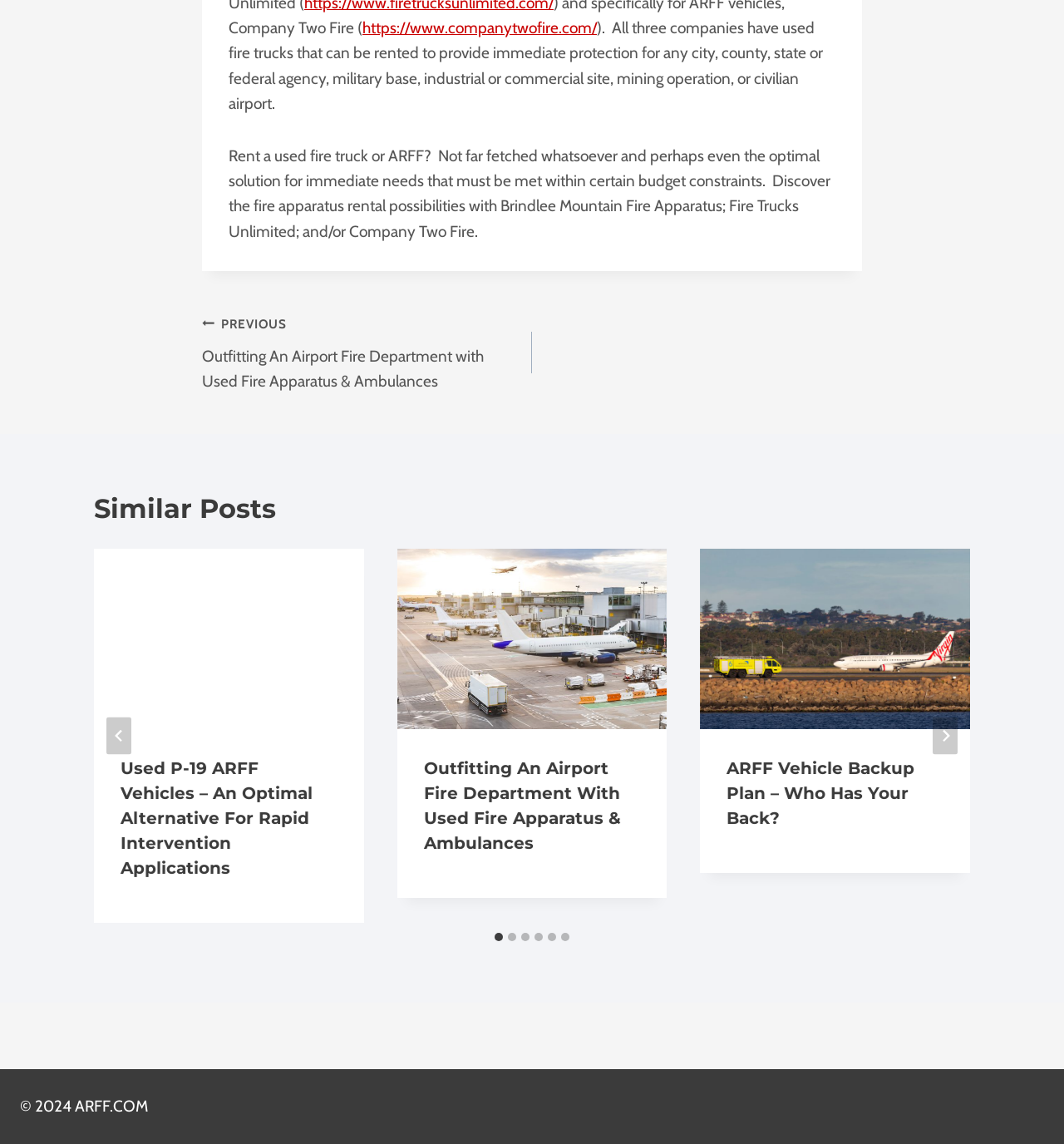Respond to the following question with a brief word or phrase:
How many buttons are there to navigate the similar posts?

2